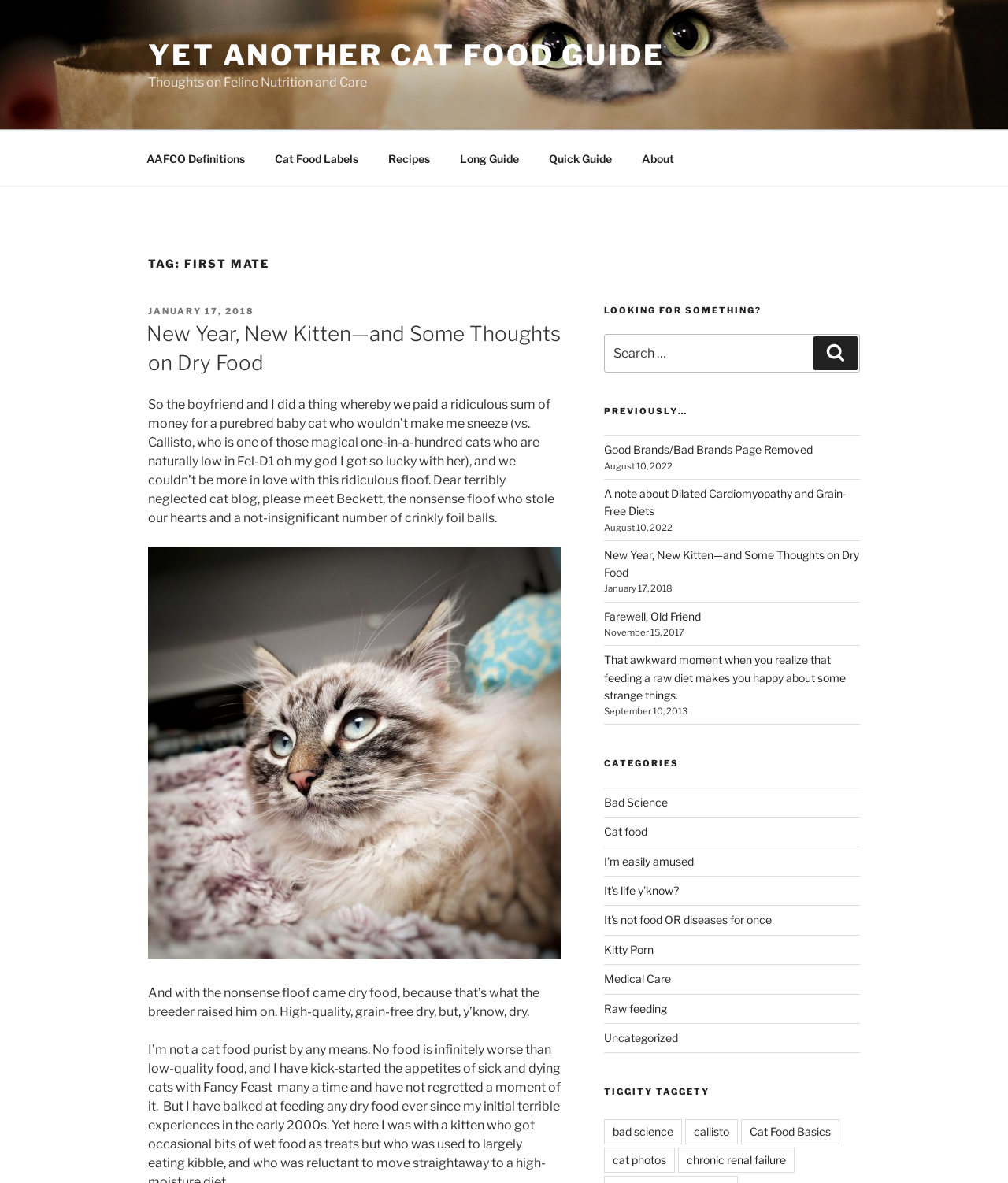Please give a short response to the question using one word or a phrase:
What is the purpose of the 'Search for:' box?

To search the website